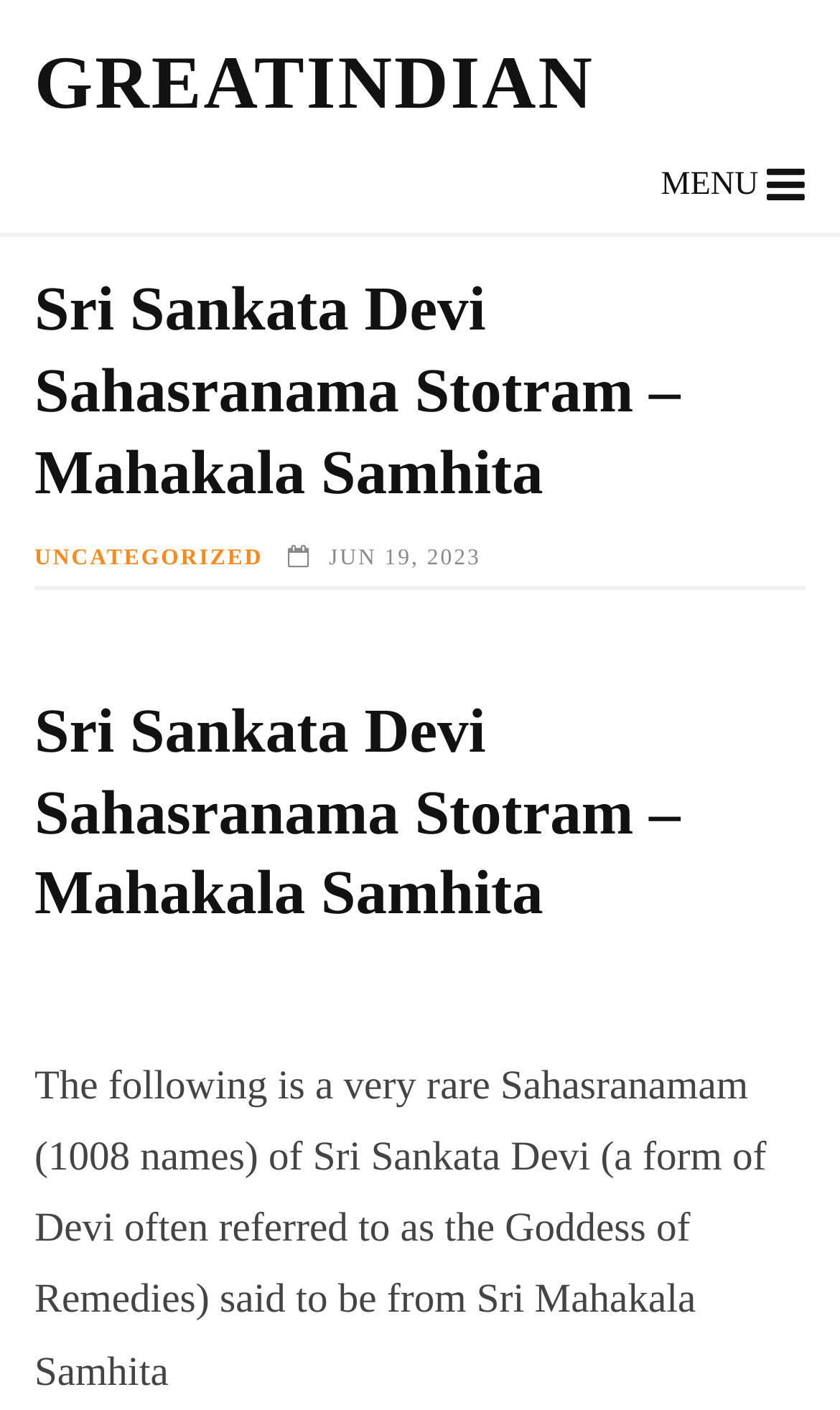Create an in-depth description of the webpage, covering main sections.

This webpage is about Sri Sankata Devi Sahasranama Stotram, a Hindu devotional text. At the top left, there is a link to "GREATINDIAN" and a "MENU" button. Below the "MENU" button, there is a heading that reads "Sri Sankata Devi Sahasranama Stotram – Mahakala Samhita", which is the title of the webpage. 

To the right of the title, there is a link to "UNCATEGORIZED" and a date "JUN 19, 2023". Below the title, there is another heading with the same text, "Sri Sankata Devi Sahasranama Stotram – Mahakala Samhita". 

The main content of the webpage starts below the second heading. It begins with a paragraph of text that describes Sri Sankata Devi Sahasranama Stotram as a rare Sahasranamam, which is a list of 1008 names, of Sri Sankata Devi, a form of the Goddess often referred to as the Goddess of Remedies. The text is divided into several lines, with each line separated from the others. 

At the bottom of the webpage, there is a mention of Sri Mahakala Samhita, which is likely the source of the Sahasranamam. Overall, the webpage appears to be a devotional or informational page about Sri Sankata Devi Sahasranama Stotram.